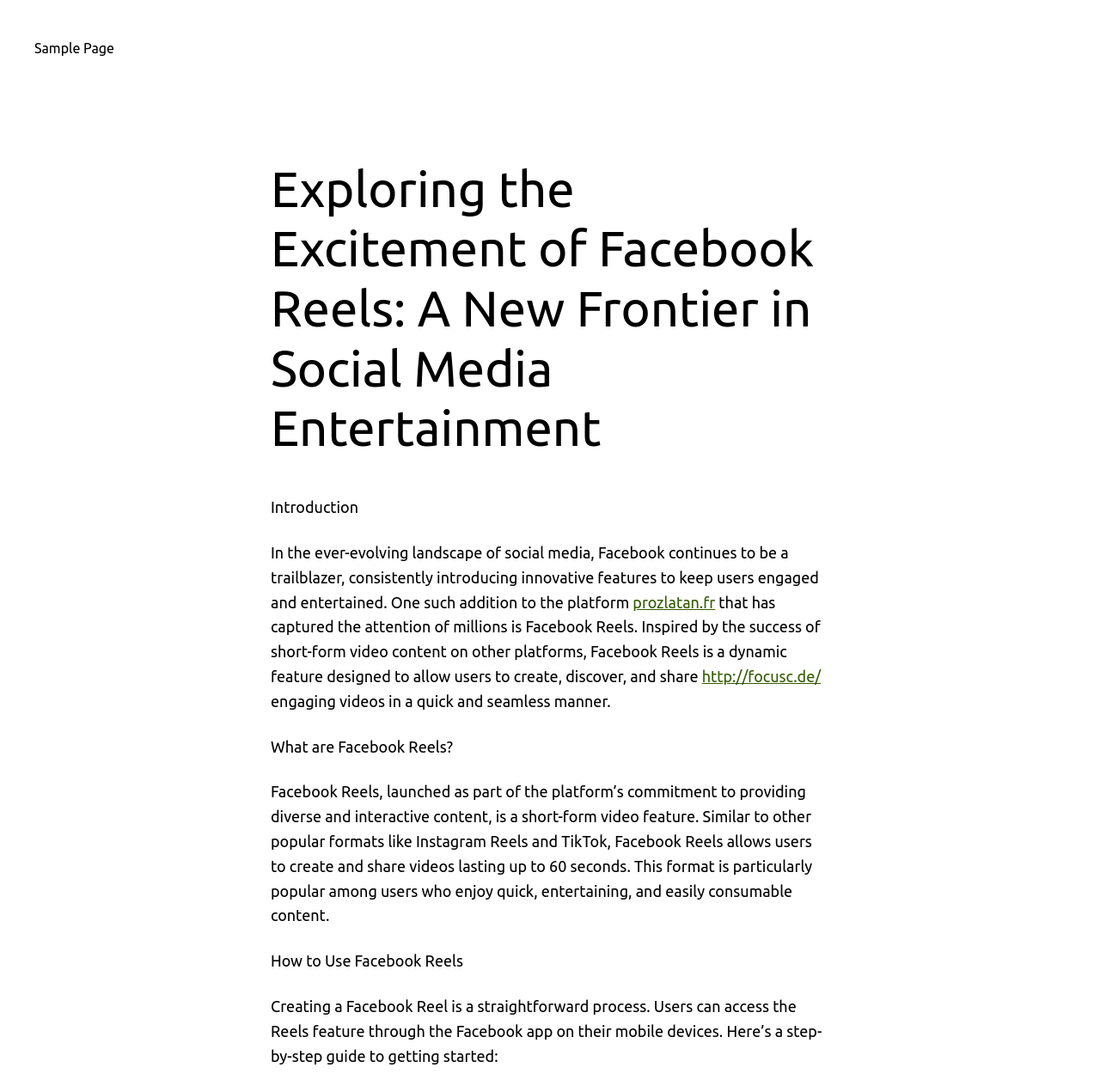Use a single word or phrase to answer the question: 
What is the purpose of Facebook Reels?

To provide diverse and interactive content